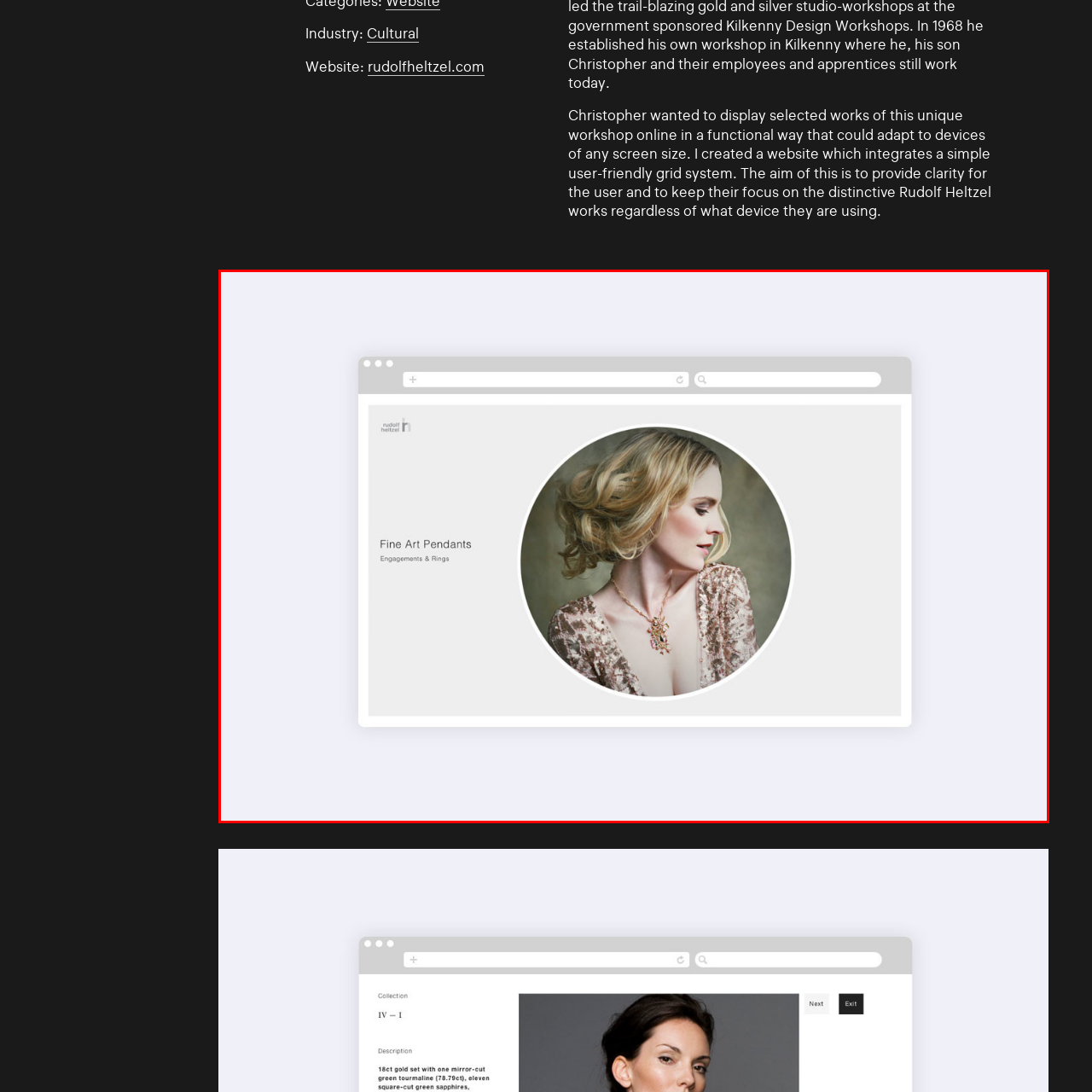Inspect the image surrounded by the red outline and respond to the question with a brief word or phrase:
What is the name of the collection?

Fine Art Pendants